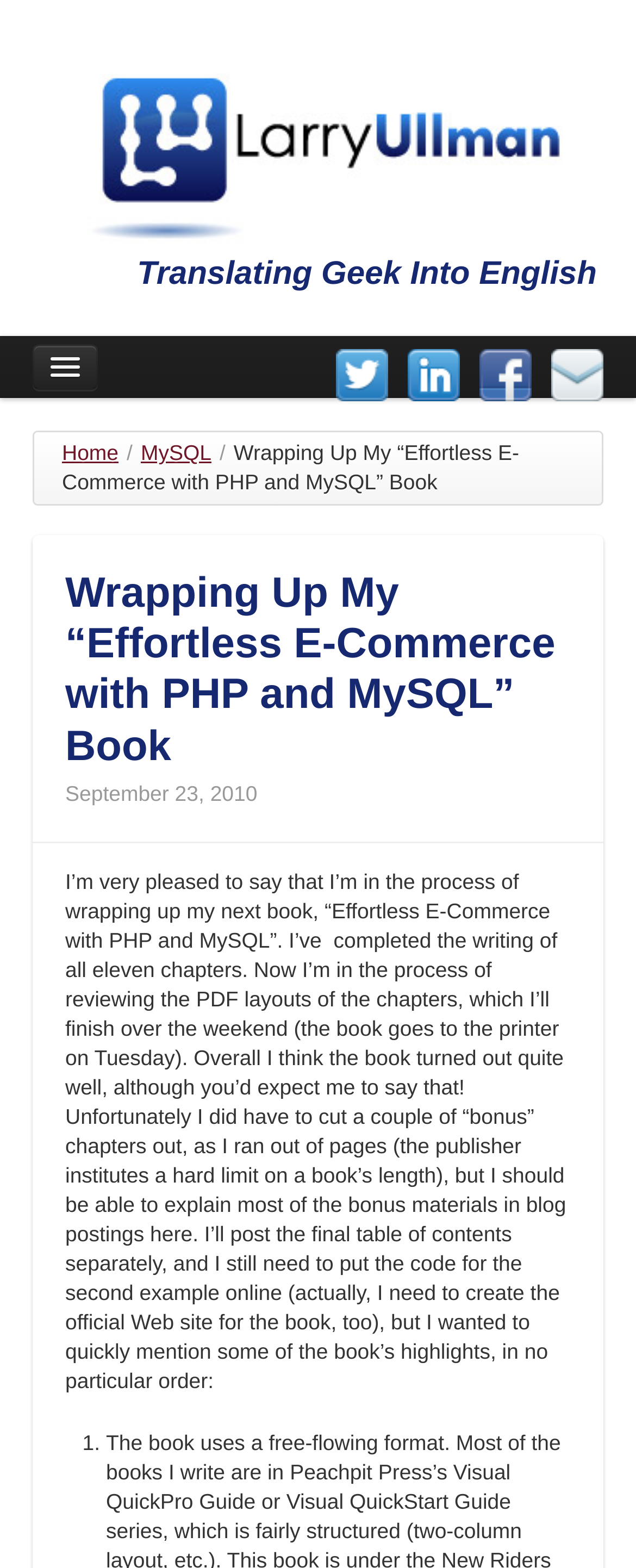Offer a comprehensive description of the webpage’s content and structure.

This webpage is about Larry Ullman's book "Effortless E-Commerce with PHP and MySQL". At the top, there is a link to Larry Ullman's profile, accompanied by an image of him. Below this, there is a static text "Translating Geek Into English". 

On the left side, there are several links to different sections of the website, including "ABOUT", "BOOKS", "BUY", "DOWNLOADS", "FAQ", and "FORUMS". 

In the main content area, there is a heading that matches the title of the webpage, "Wrapping Up My “Effortless E-Commerce with PHP and MySQL” Book". Below this, there is a static text indicating the date "September 23, 2010". 

The main content of the webpage is a long paragraph of text that discusses the completion of Larry Ullman's book, including the writing of all eleven chapters, the review of PDF layouts, and the removal of some "bonus" chapters due to page limitations. The text also mentions that the final table of contents will be posted separately and that the code for the second example will be made available online. 

At the bottom of the main content area, there is a list marker "1." indicating the start of a list, although the rest of the list is not visible in this screenshot.